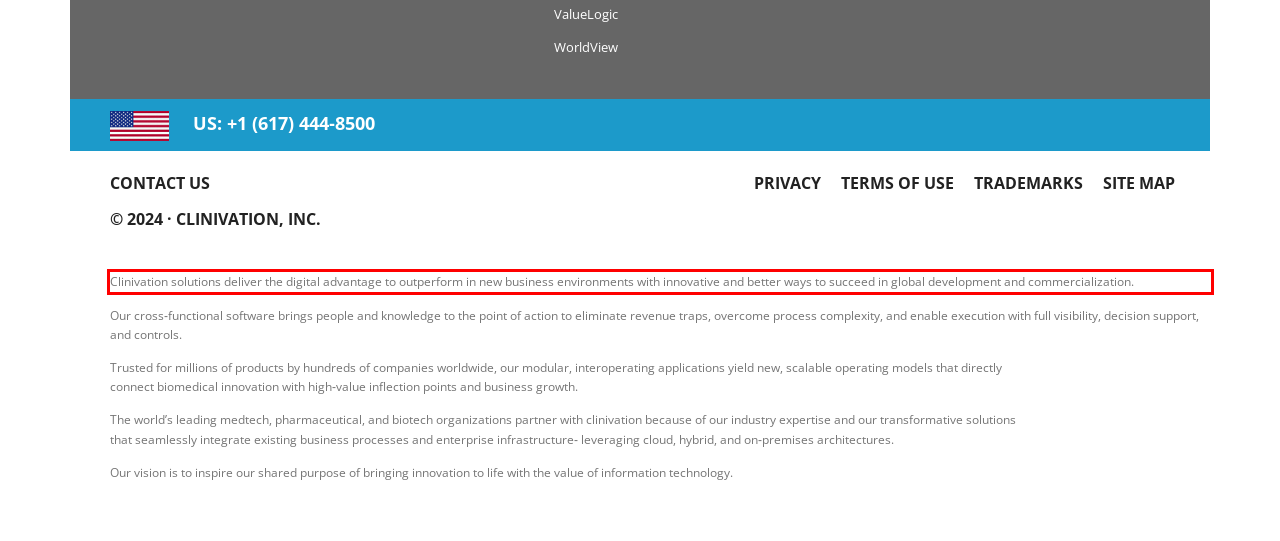Please recognize and transcribe the text located inside the red bounding box in the webpage image.

Clinivation solutions deliver the digital advantage to outperform in new business environments with innovative and better ways to succeed in global development and commercialization.